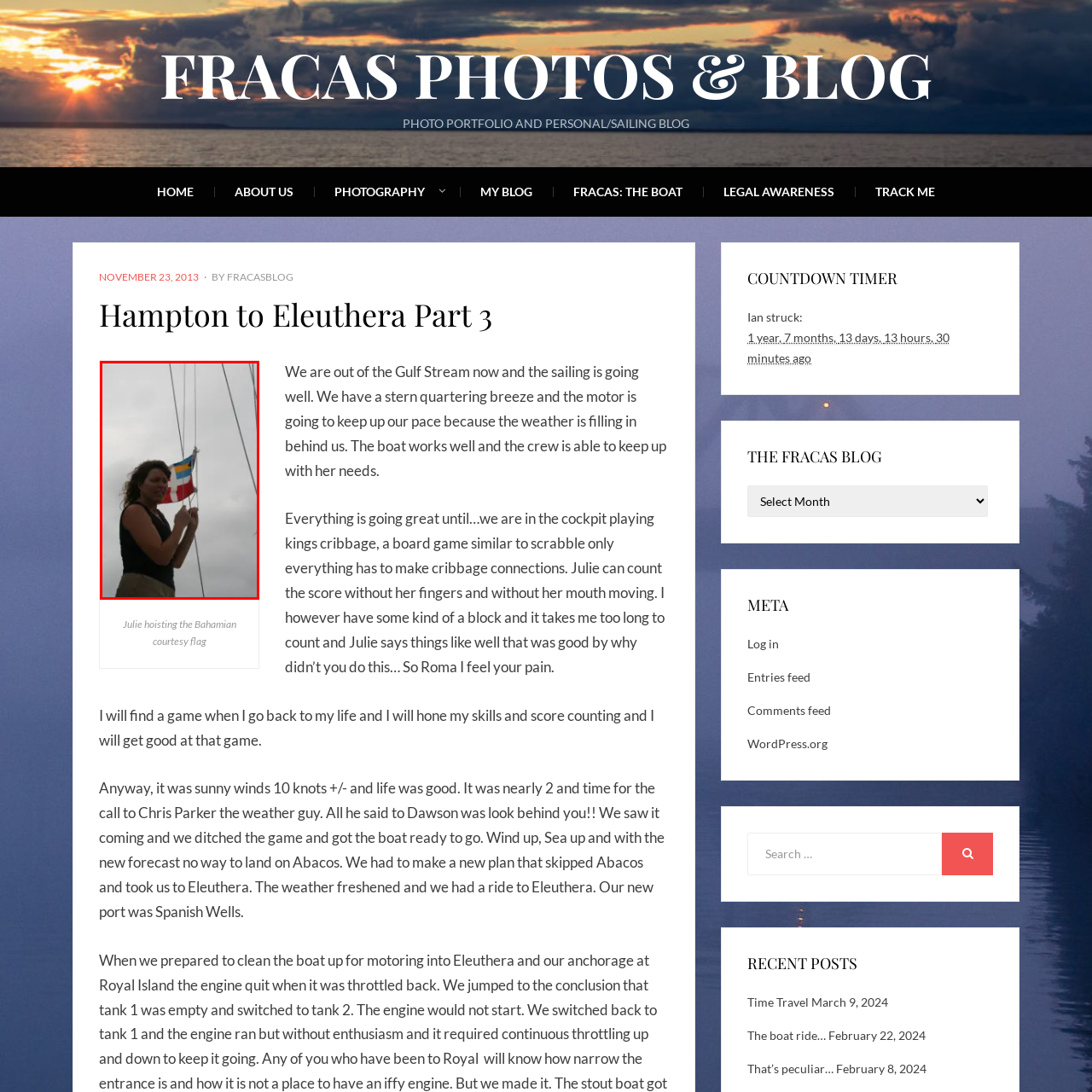What is the purpose of the image?
Pay attention to the segment of the image within the red bounding box and offer a detailed answer to the question.

The image is part of a blog post that documents the experiences of traveling from Hampton to Eleuthera, celebrating both the journey and the cultural connections made along the way. The image captures a moment in the sailing journey, specifically the act of raising the Bahamian courtesy flag.